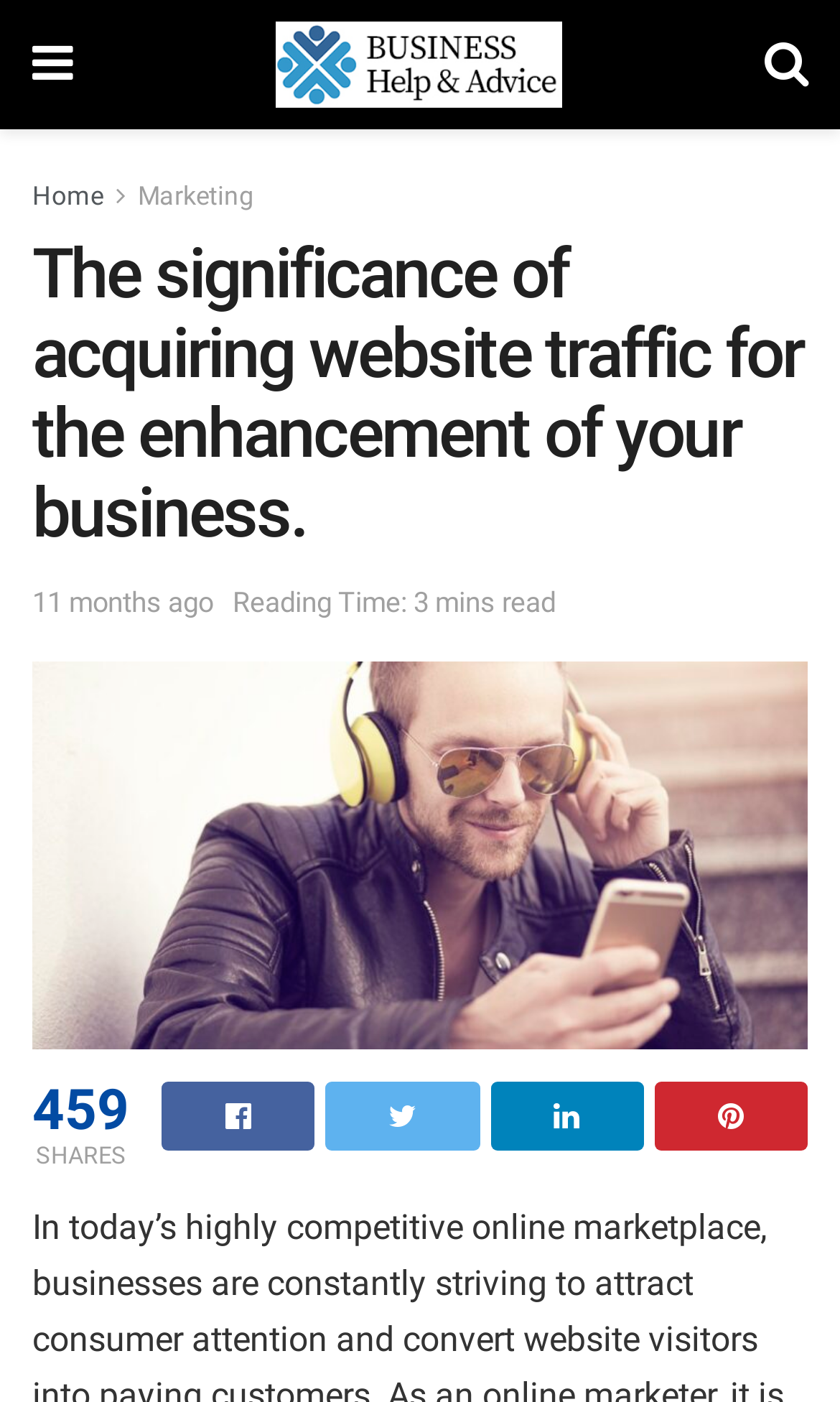Find the bounding box of the element with the following description: "alt="Business Help and Advice"". The coordinates must be four float numbers between 0 and 1, formatted as [left, top, right, bottom].

[0.329, 0.015, 0.668, 0.077]